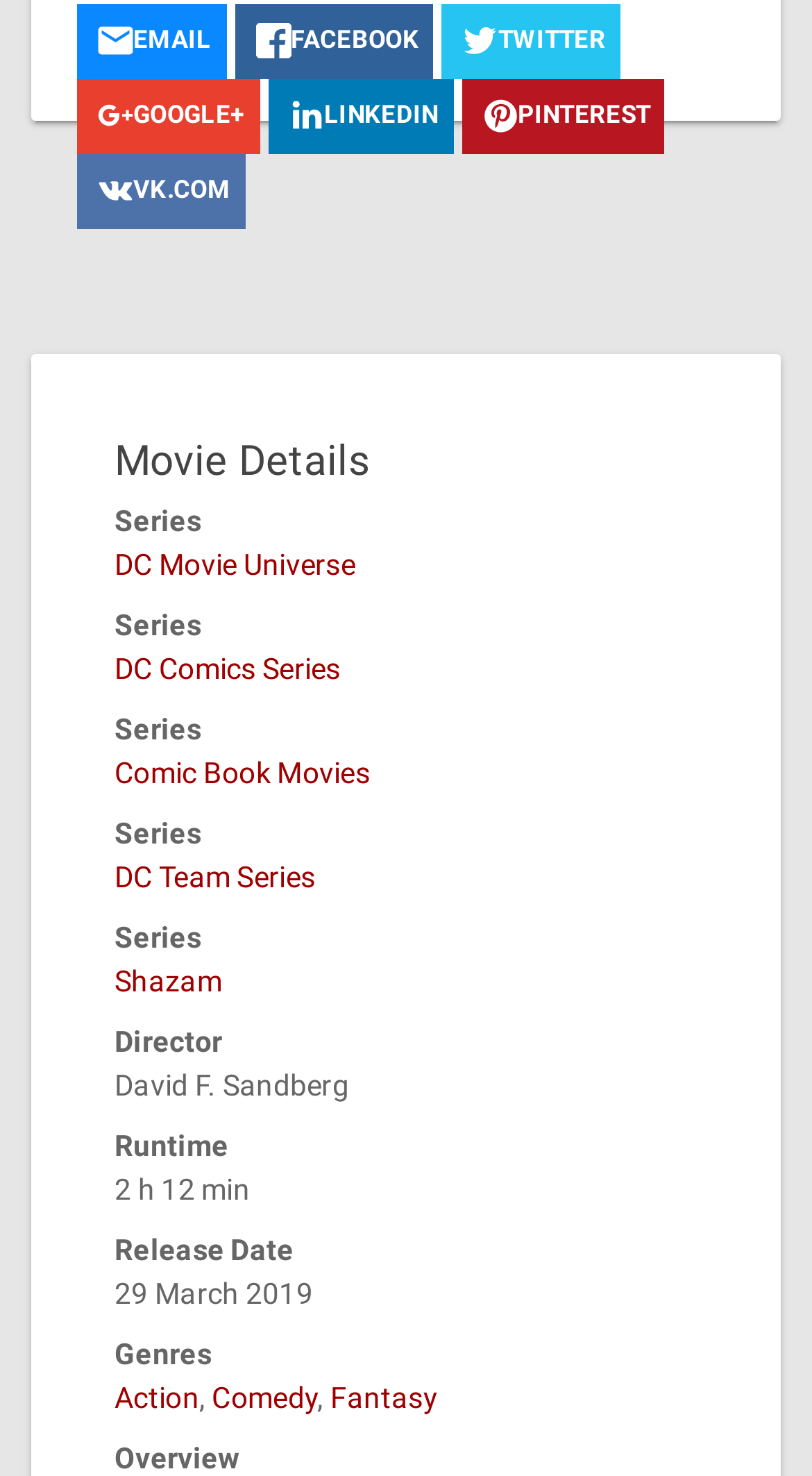Consider the image and give a detailed and elaborate answer to the question: 
What is the runtime of the movie?

The runtime of the movie can be found in the description list detail element with the text '2 h 12 min' at coordinates [0.141, 0.795, 0.308, 0.817].